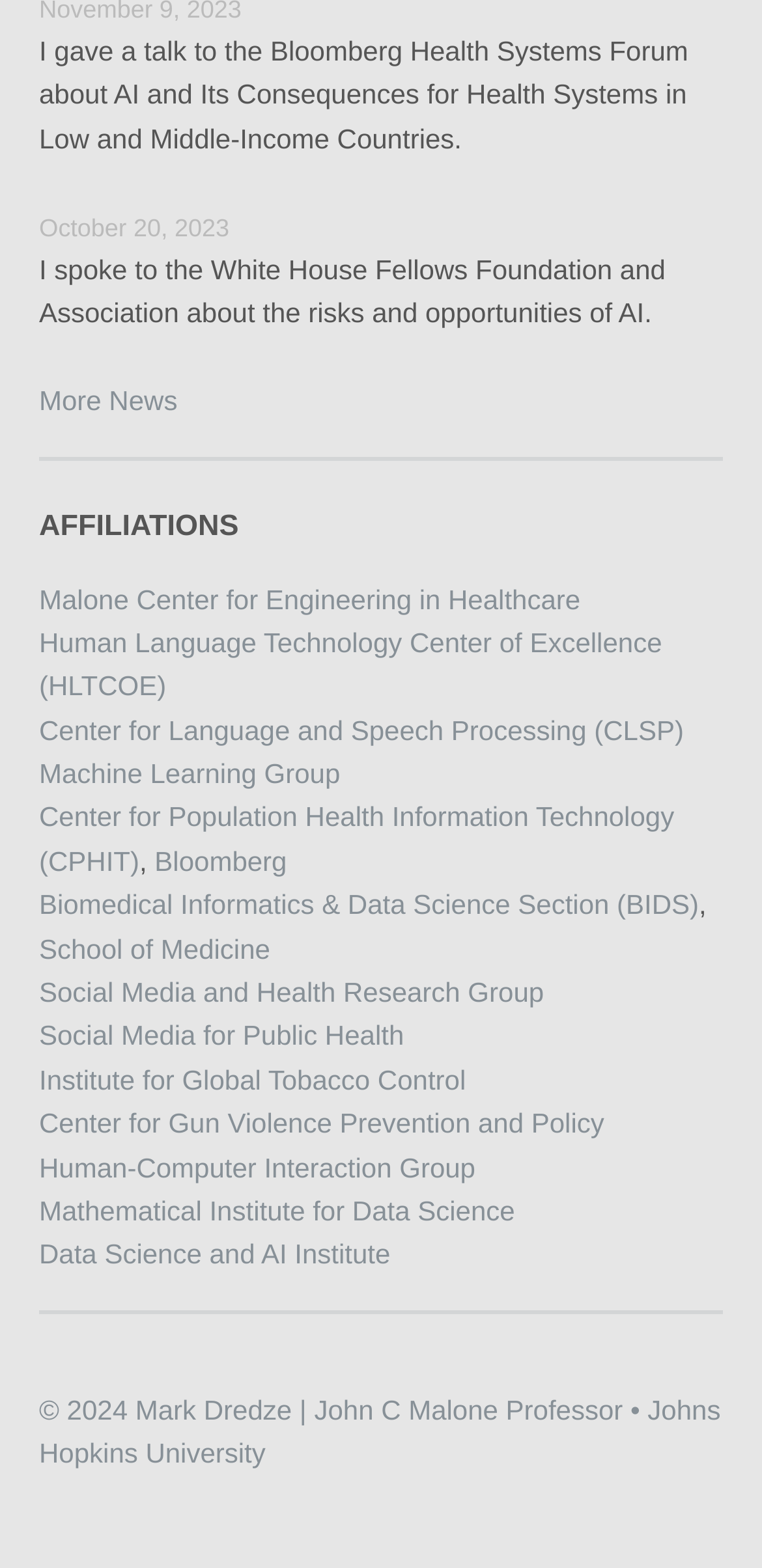What is the date of the talk to the Bloomberg Health Systems Forum? Analyze the screenshot and reply with just one word or a short phrase.

October 20, 2023